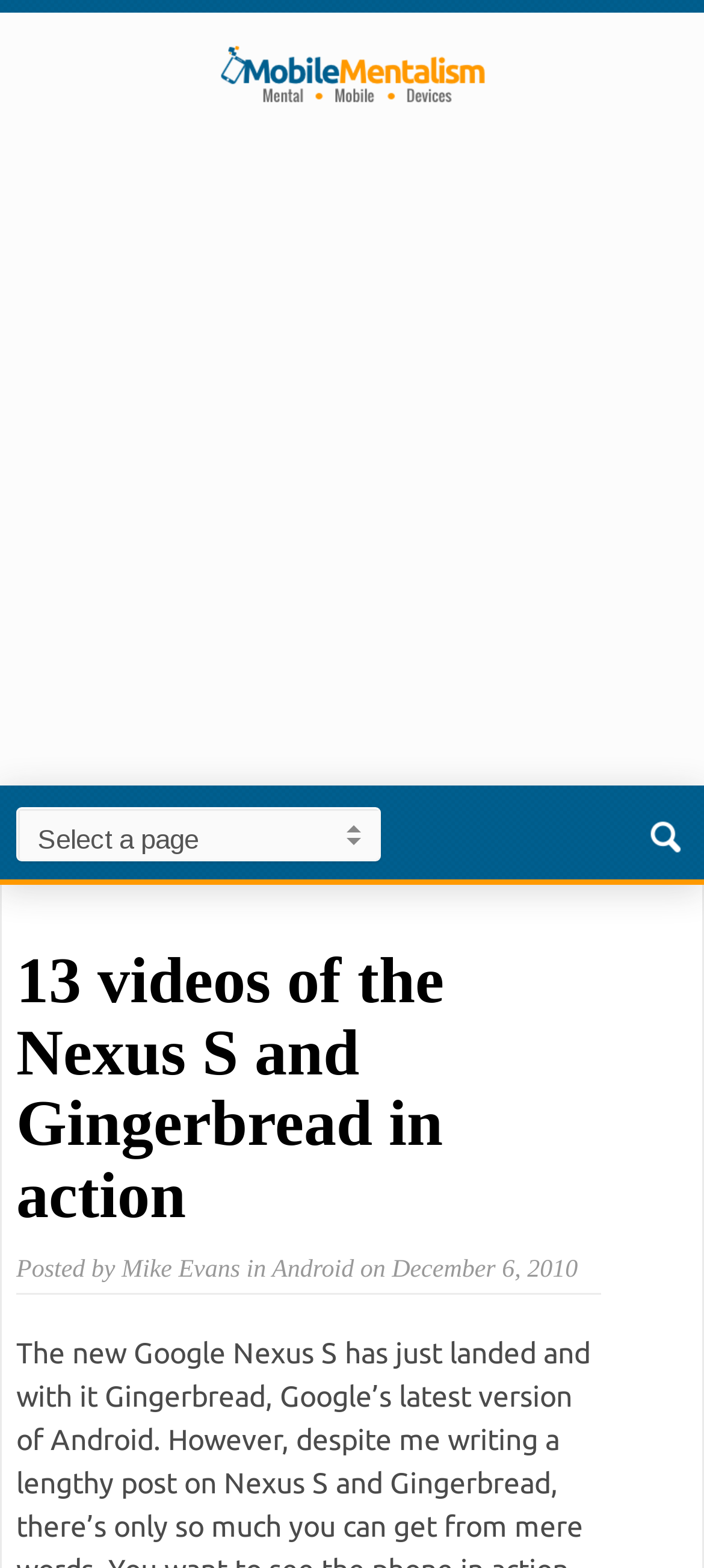Identify the bounding box coordinates for the UI element described by the following text: "aria-label="Advertisement" name="aswift_0" title="Advertisement"". Provide the coordinates as four float numbers between 0 and 1, in the format [left, top, right, bottom].

[0.0, 0.131, 1.0, 0.506]